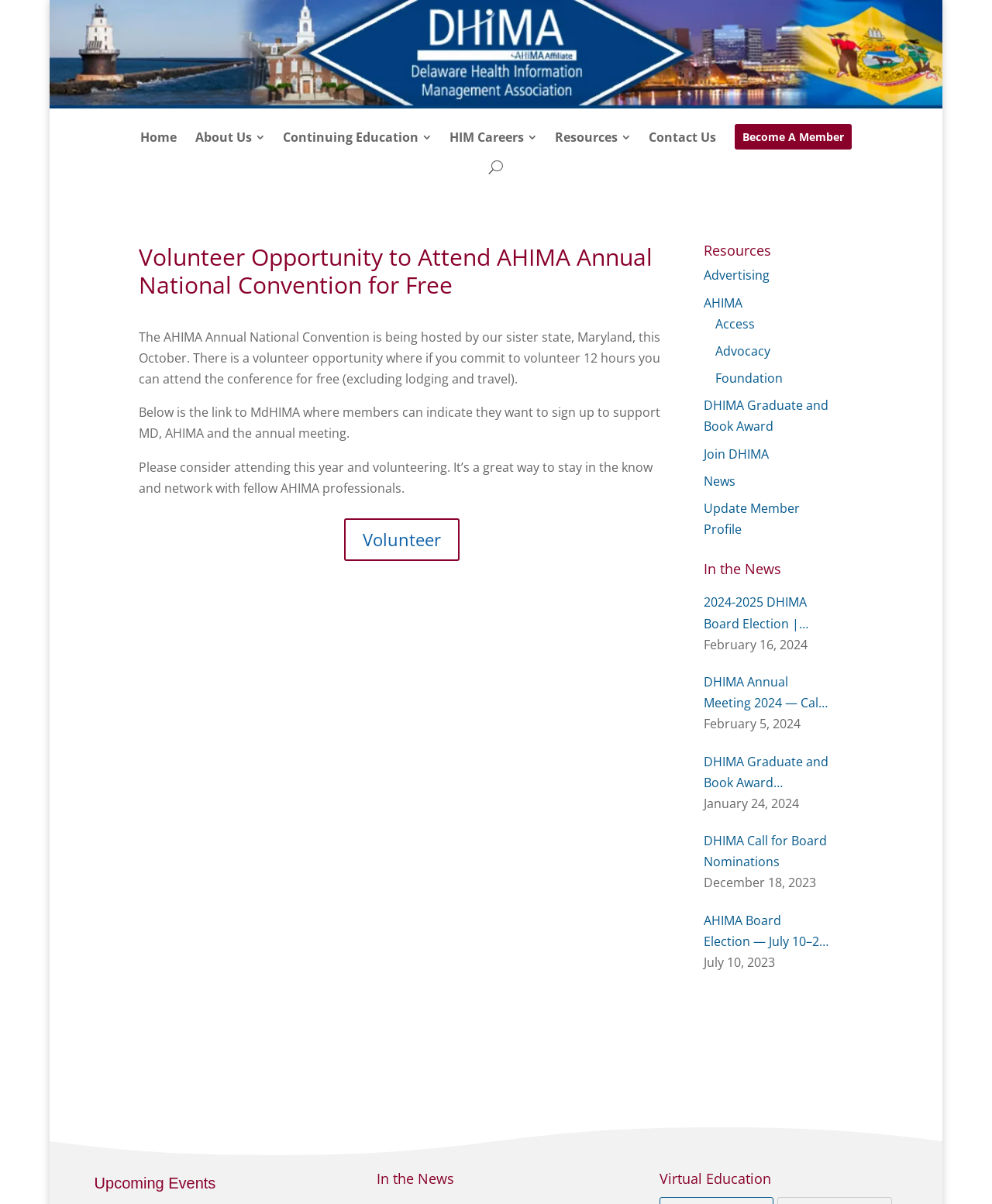What is the principal heading displayed on the webpage?

Volunteer Opportunity to Attend AHIMA Annual National Convention for Free